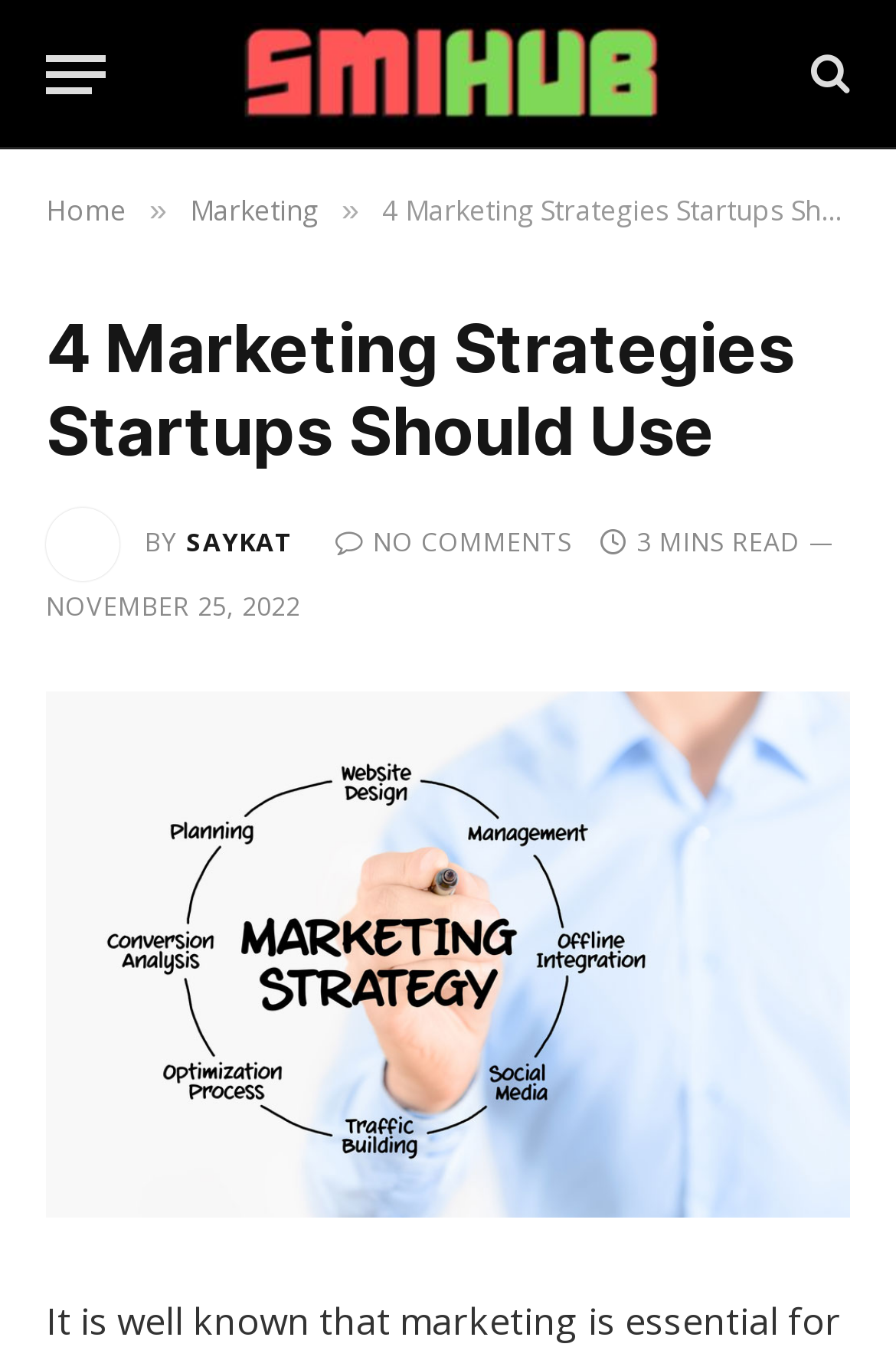Determine the bounding box coordinates of the region that needs to be clicked to achieve the task: "Read the article about 4 marketing strategies for startups".

[0.051, 0.514, 0.949, 0.904]